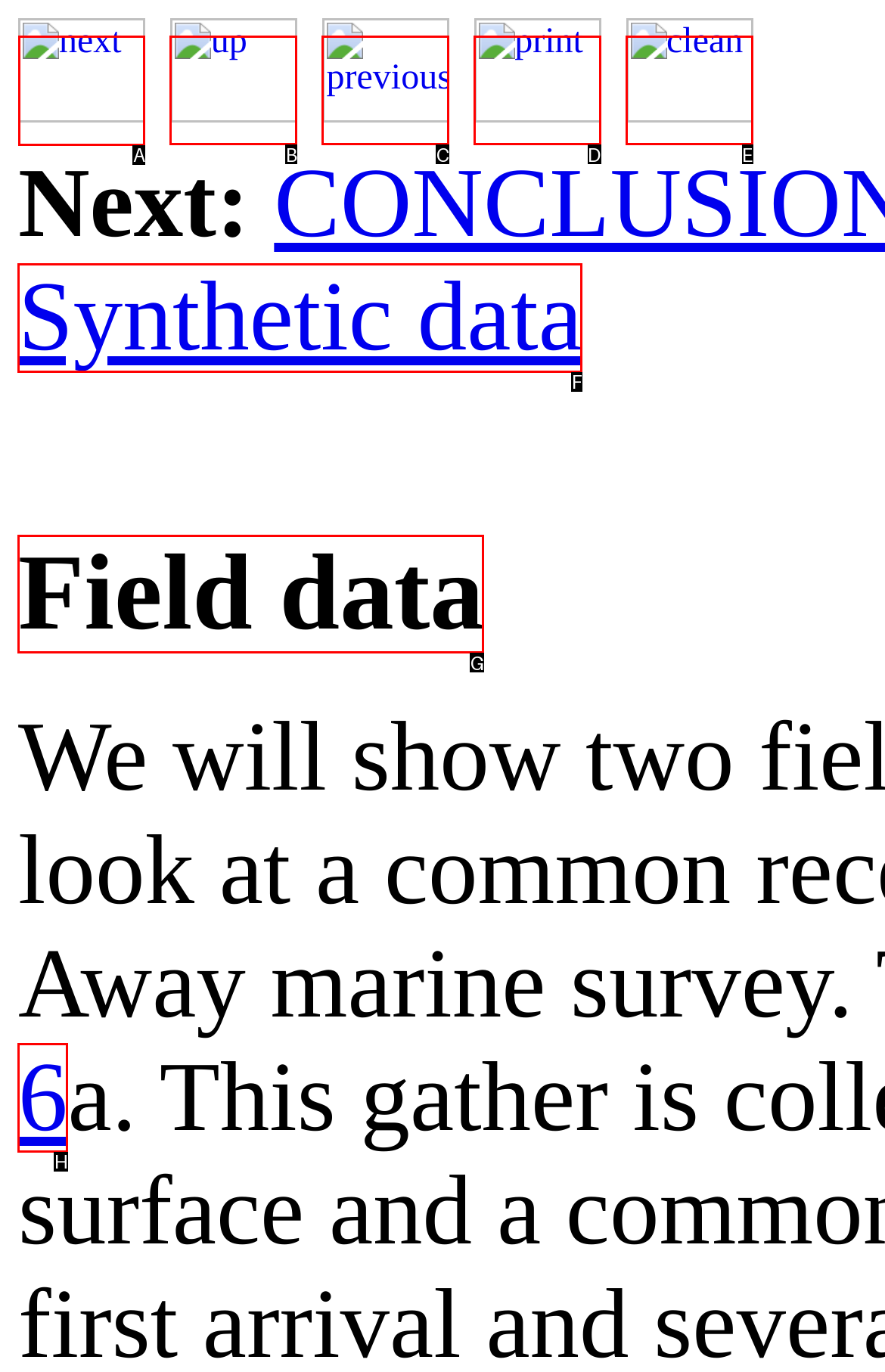Select the letter of the option that should be clicked to achieve the specified task: go to next page. Respond with just the letter.

A